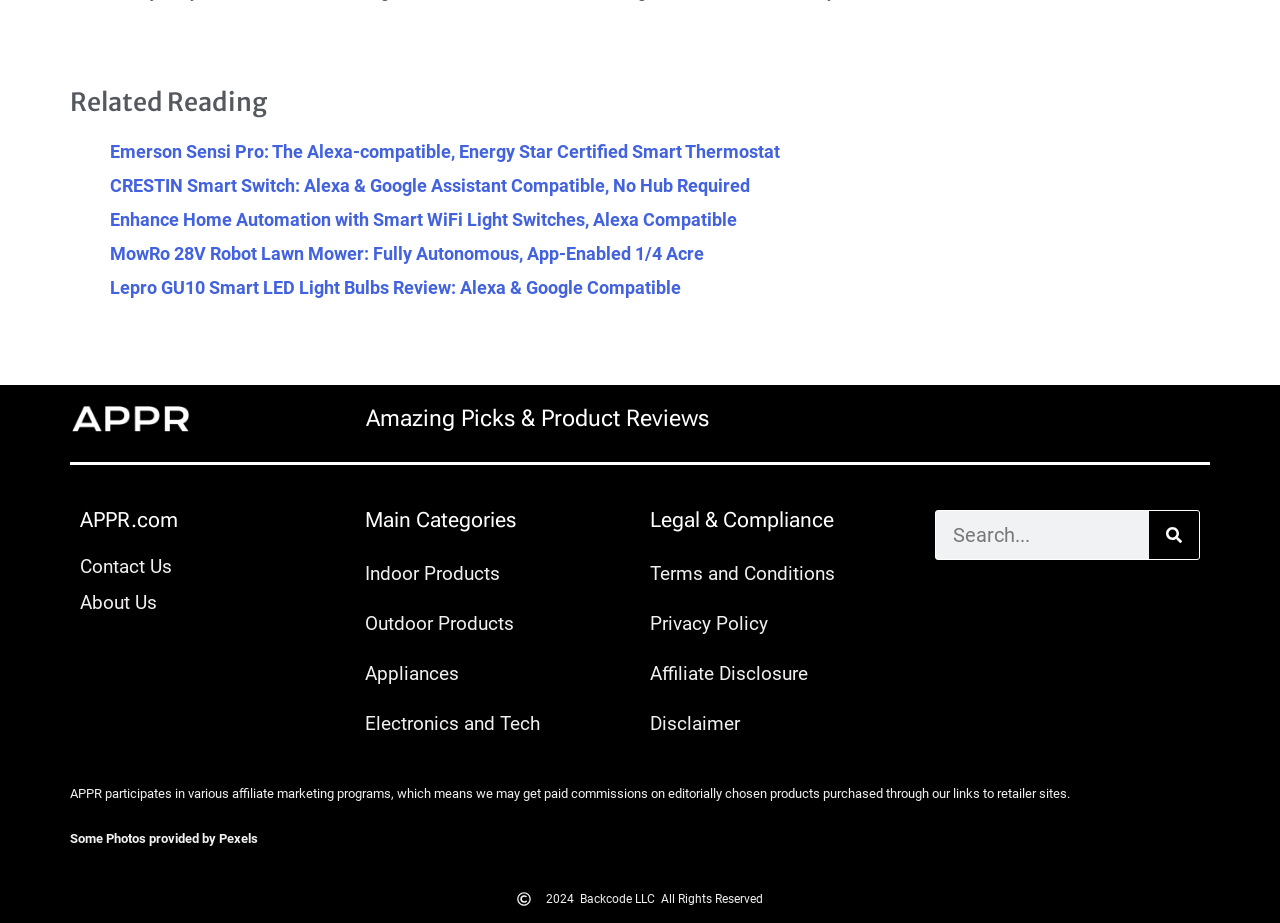Identify the bounding box coordinates of the area that should be clicked in order to complete the given instruction: "Explore Indoor Products". The bounding box coordinates should be four float numbers between 0 and 1, i.e., [left, top, right, bottom].

[0.285, 0.6, 0.492, 0.643]